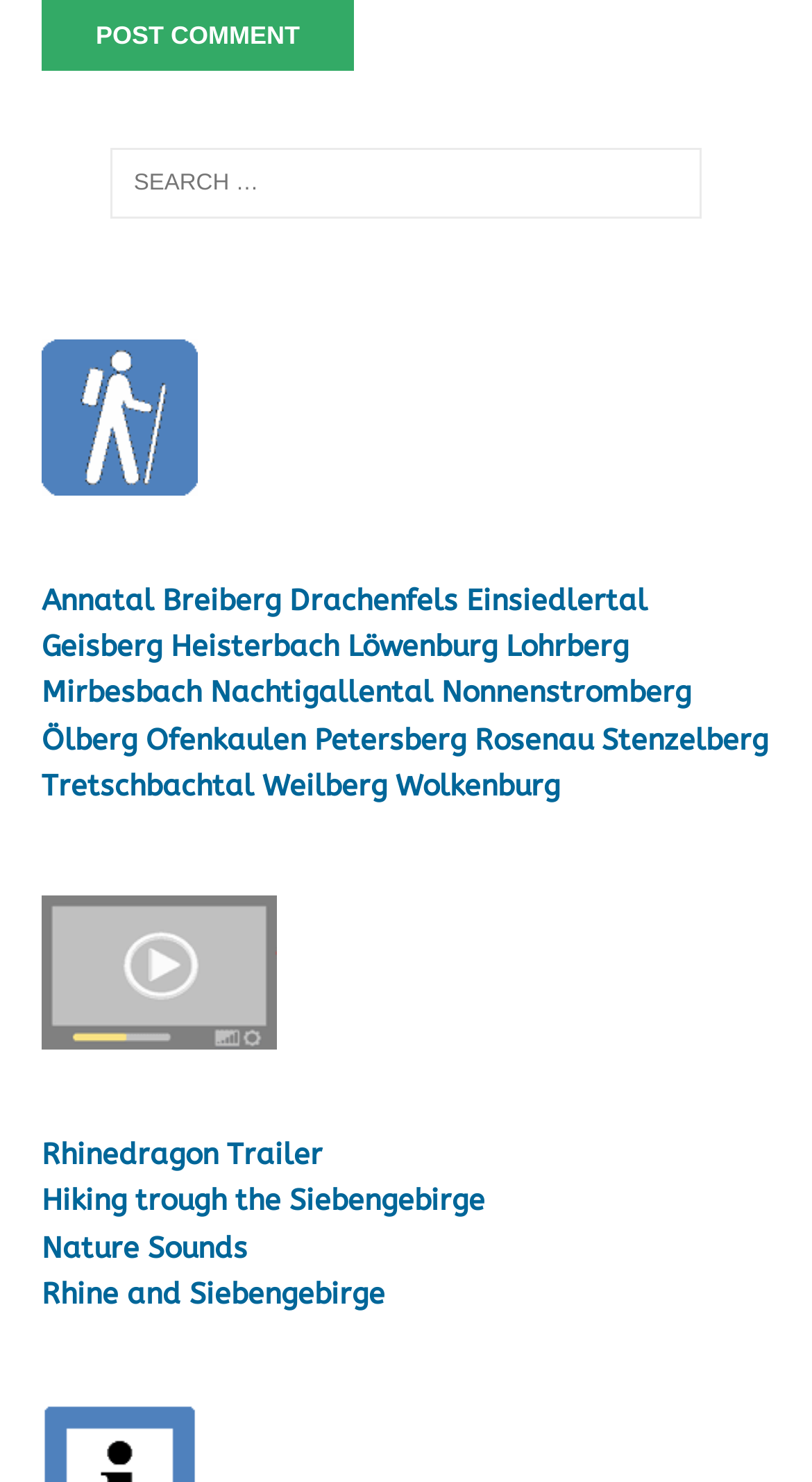Can you find the bounding box coordinates of the area I should click to execute the following instruction: "Watch Rhinedragon Trailer"?

[0.051, 0.767, 0.397, 0.791]